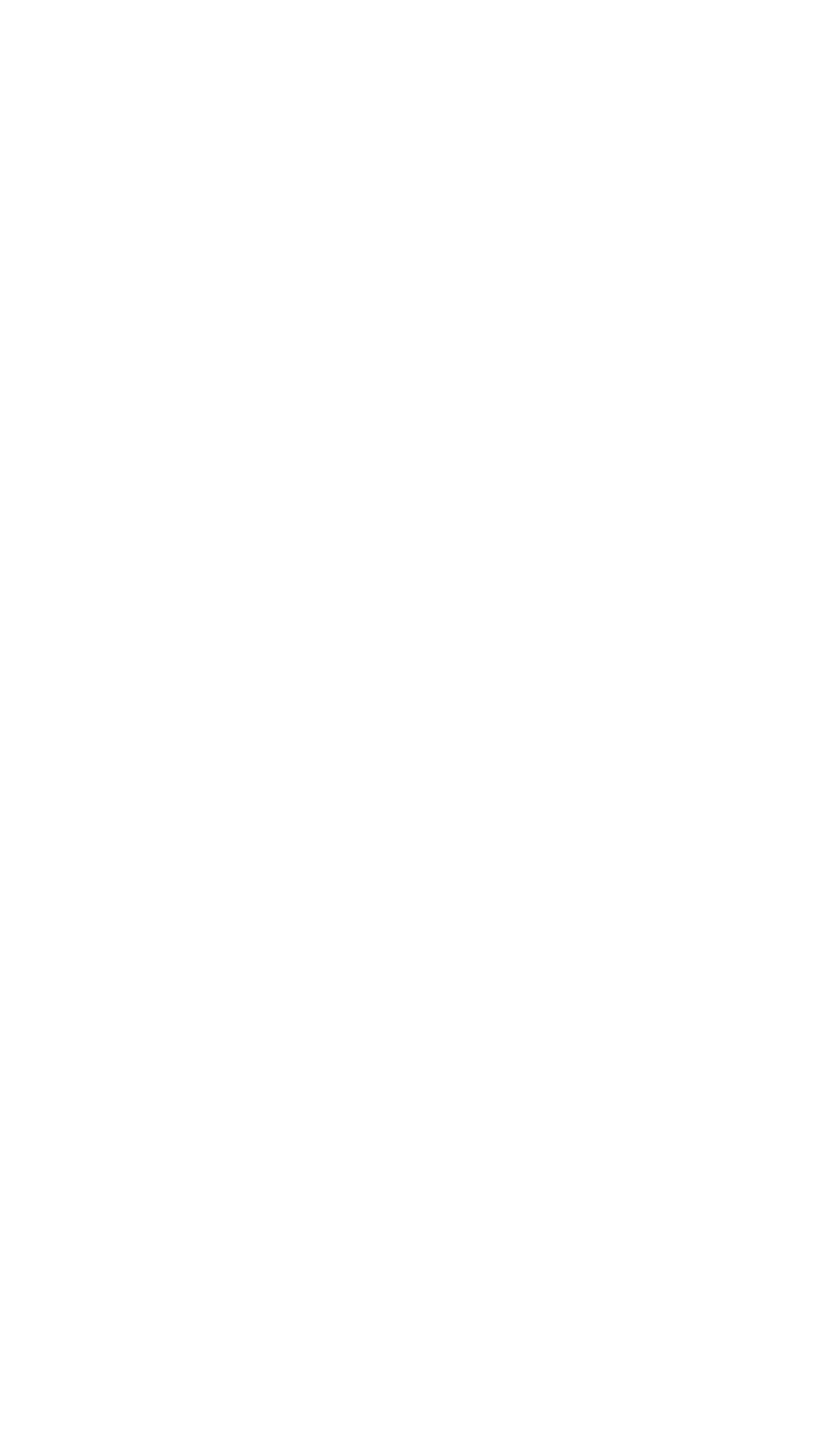What is the phone number of Training Aid Australia in Melbourne?
Using the image as a reference, deliver a detailed and thorough answer to the question.

I found the phone number by looking at the link element that follows the 'Melbourne:' label, which provides the phone number.